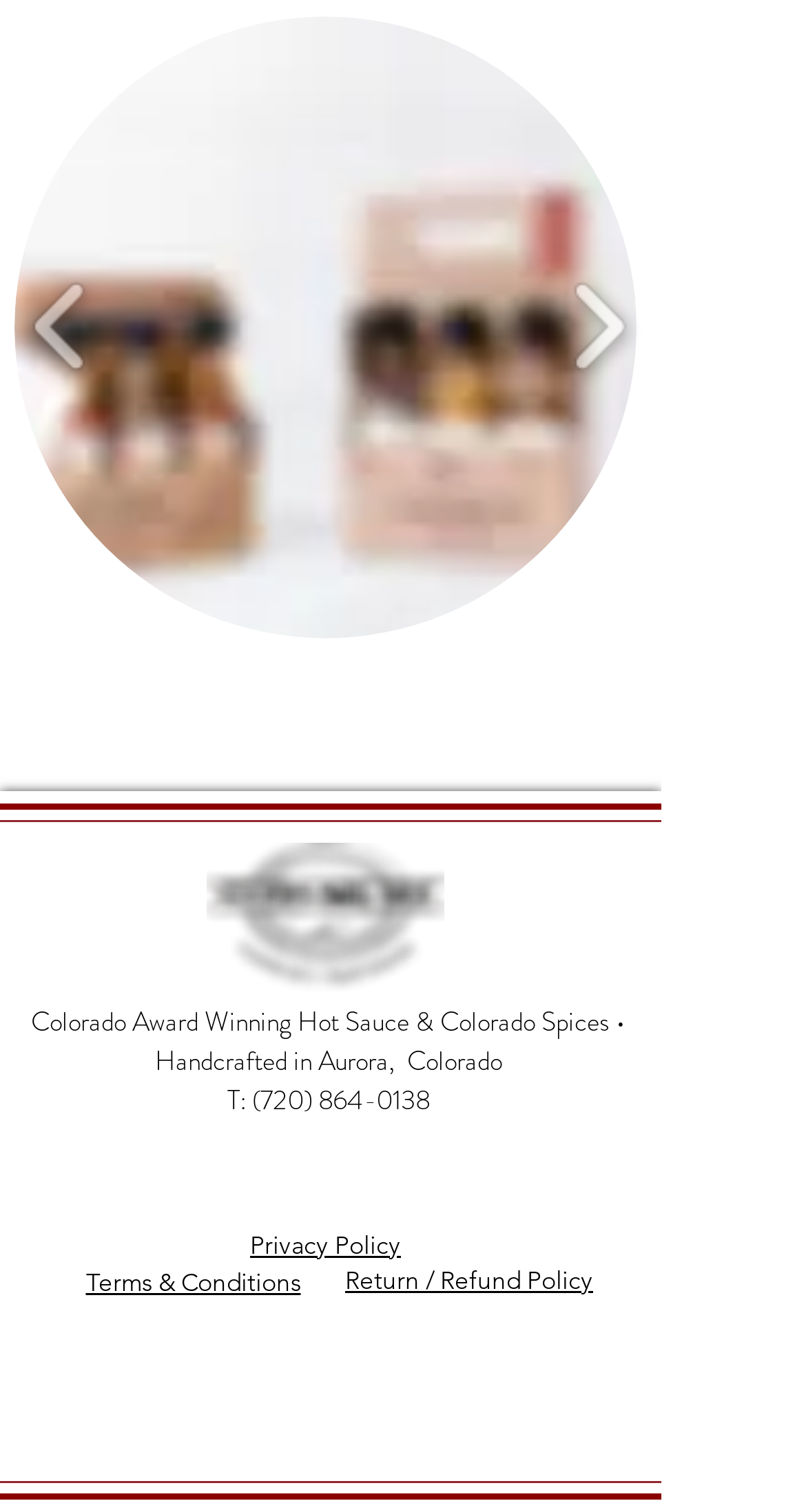Please find the bounding box coordinates of the clickable region needed to complete the following instruction: "Visit Kaiser Permanente facility". The bounding box coordinates must consist of four float numbers between 0 and 1, i.e., [left, top, right, bottom].

None